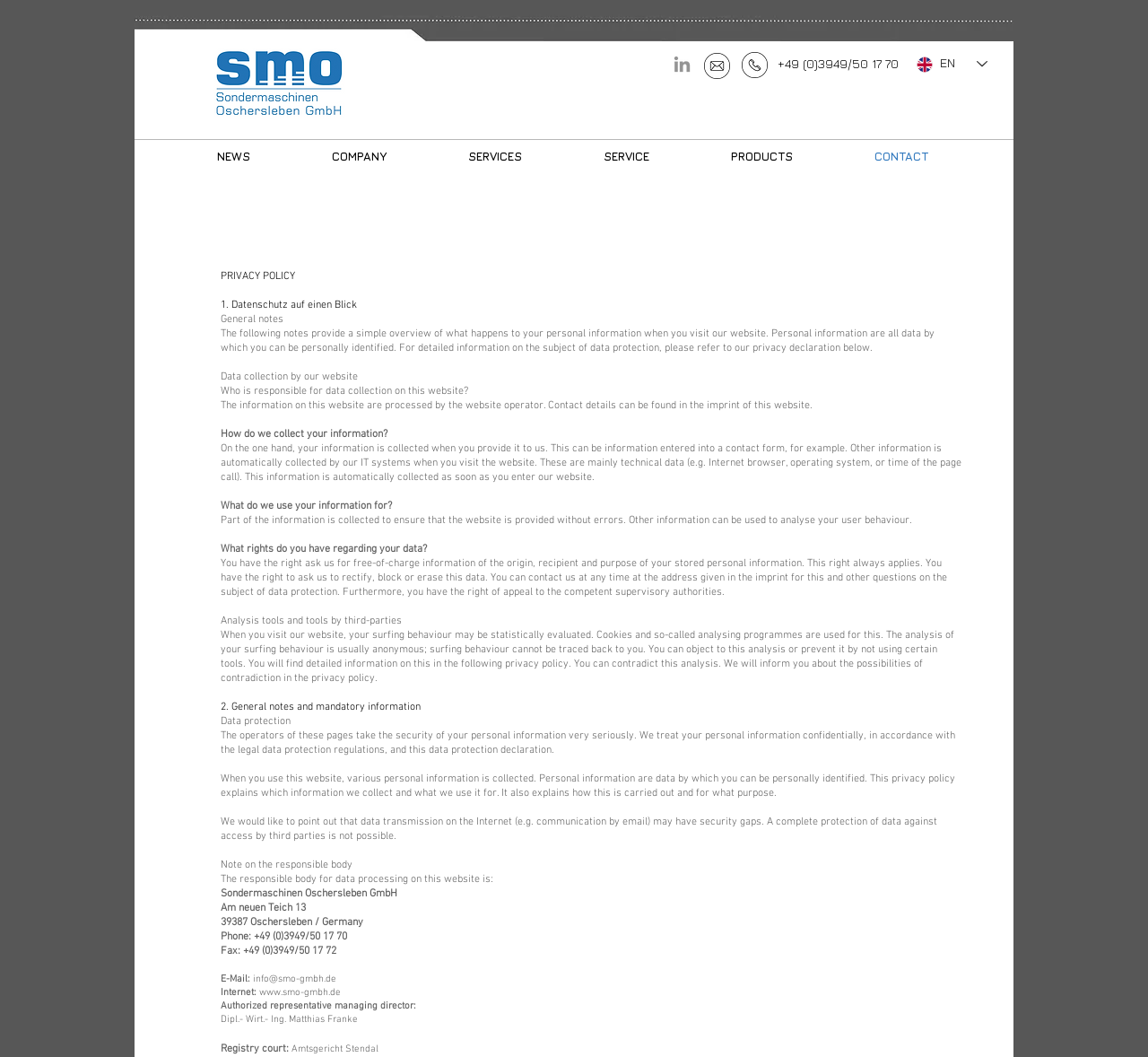Can you identify the bounding box coordinates of the clickable region needed to carry out this instruction: 'Click LinkedIn'? The coordinates should be four float numbers within the range of 0 to 1, stated as [left, top, right, bottom].

[0.584, 0.05, 0.604, 0.071]